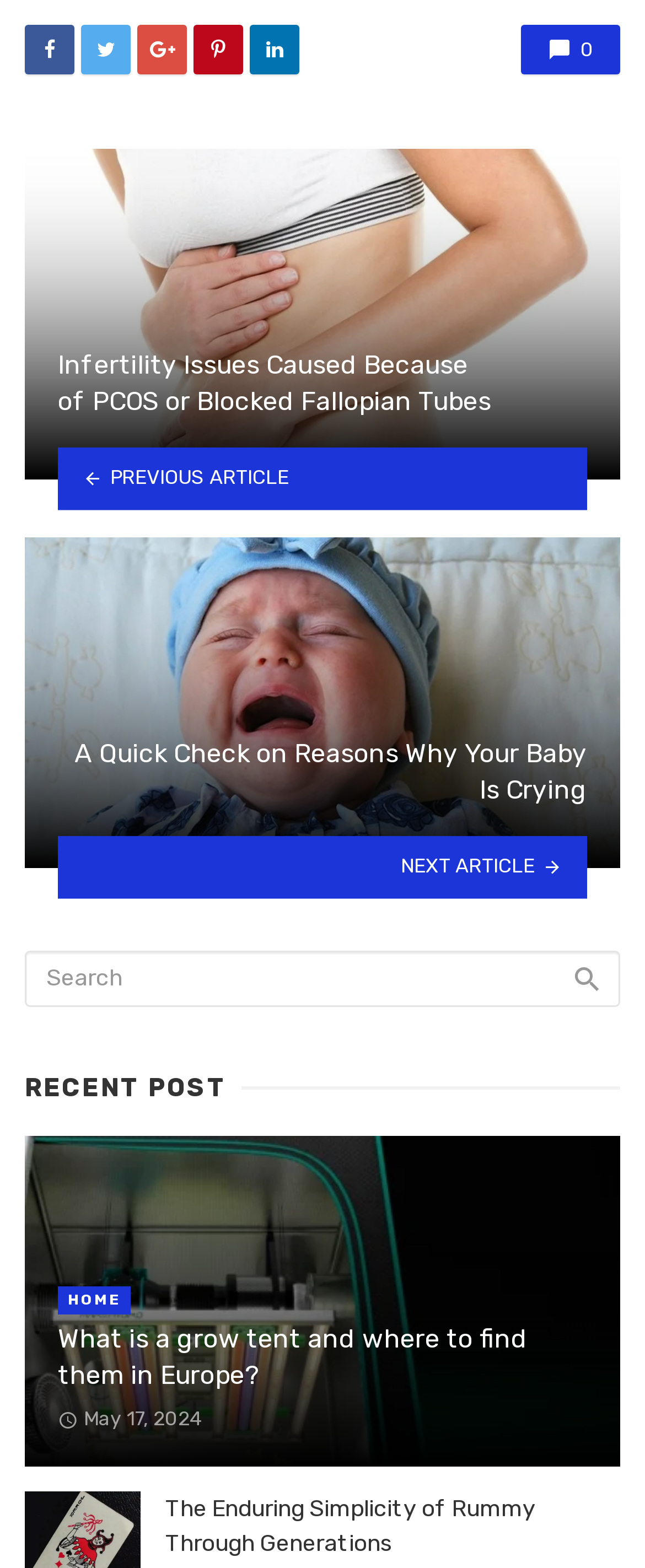Refer to the element description Share and identify the corresponding bounding box in the screenshot. Format the coordinates as (top-left x, top-left y, bottom-right x, bottom-right y) with values in the range of 0 to 1.

[0.038, 0.015, 0.115, 0.047]